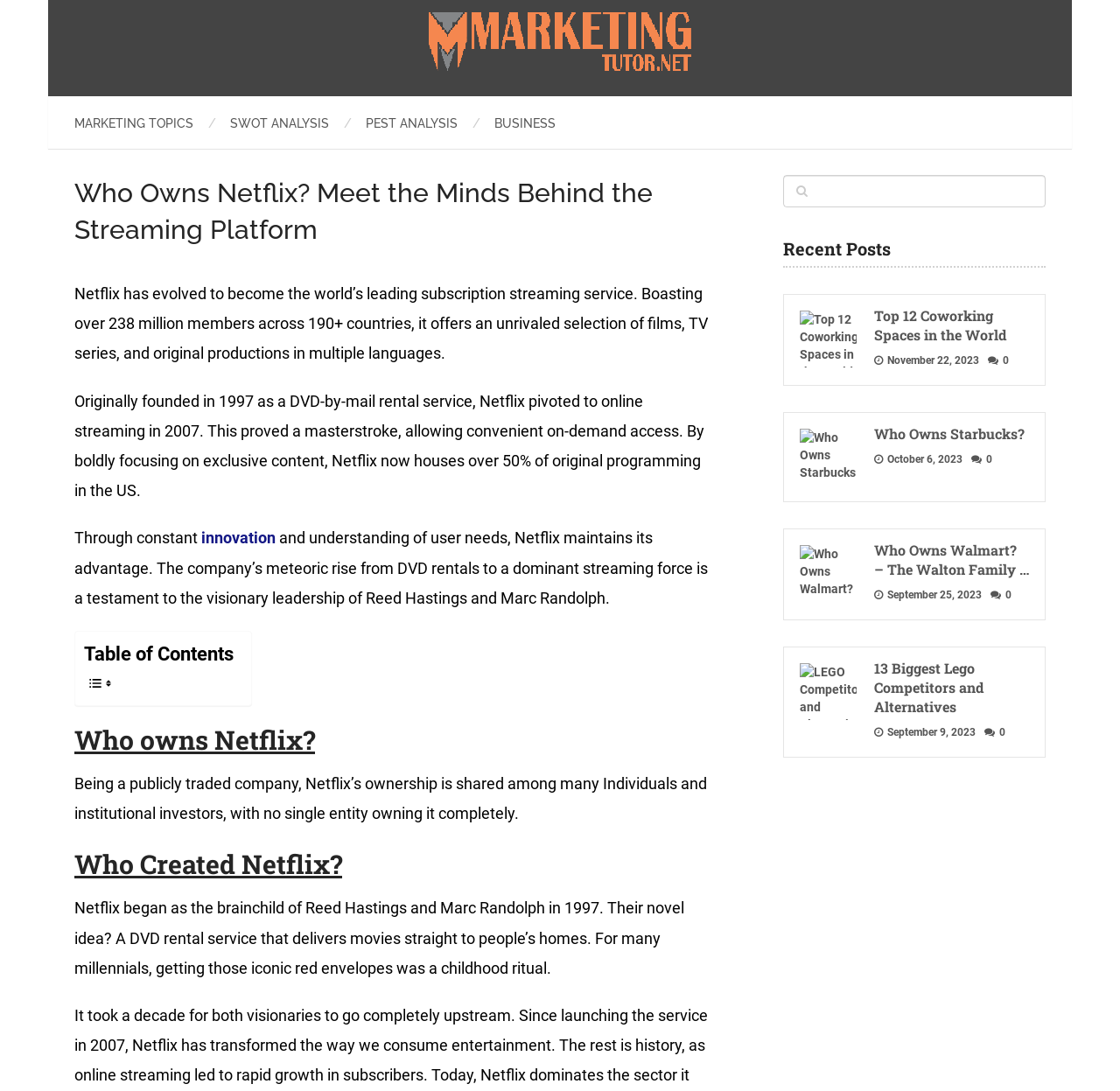Indicate the bounding box coordinates of the element that must be clicked to execute the instruction: "Read the article 'Top 12 Coworking Spaces in the World'". The coordinates should be given as four float numbers between 0 and 1, i.e., [left, top, right, bottom].

[0.714, 0.281, 0.919, 0.316]